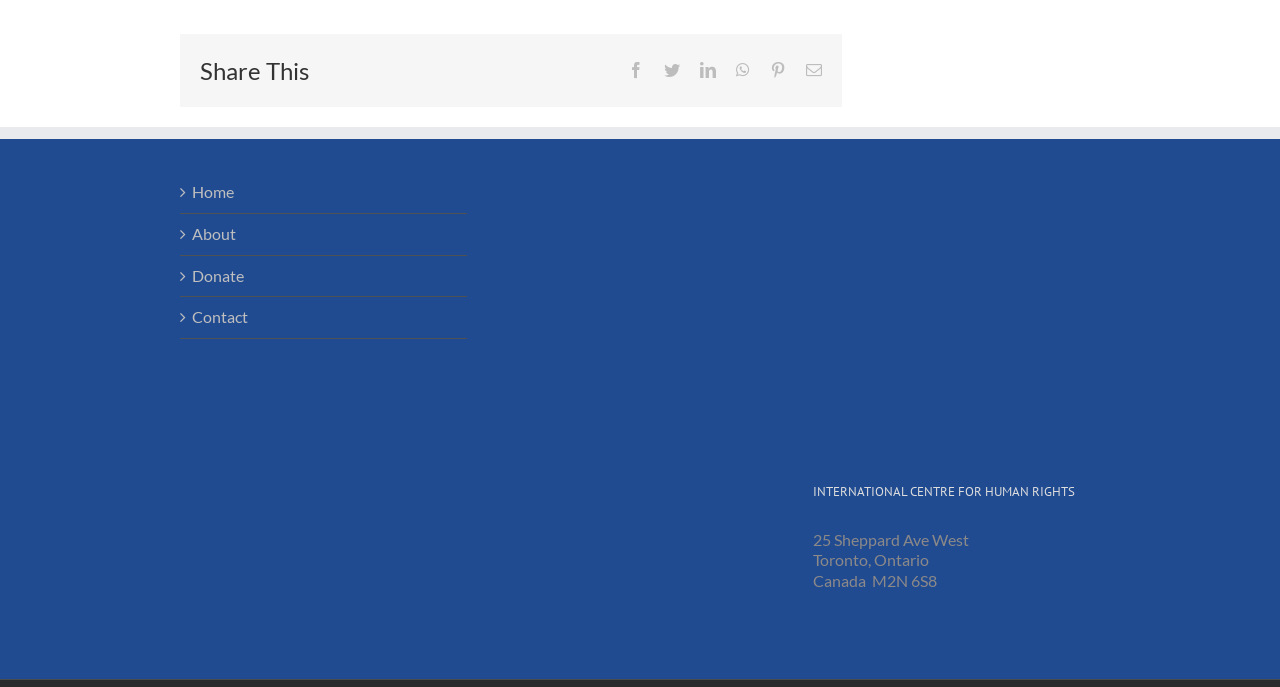Identify the bounding box coordinates for the element you need to click to achieve the following task: "Check the address". The coordinates must be four float values ranging from 0 to 1, formatted as [left, top, right, bottom].

None